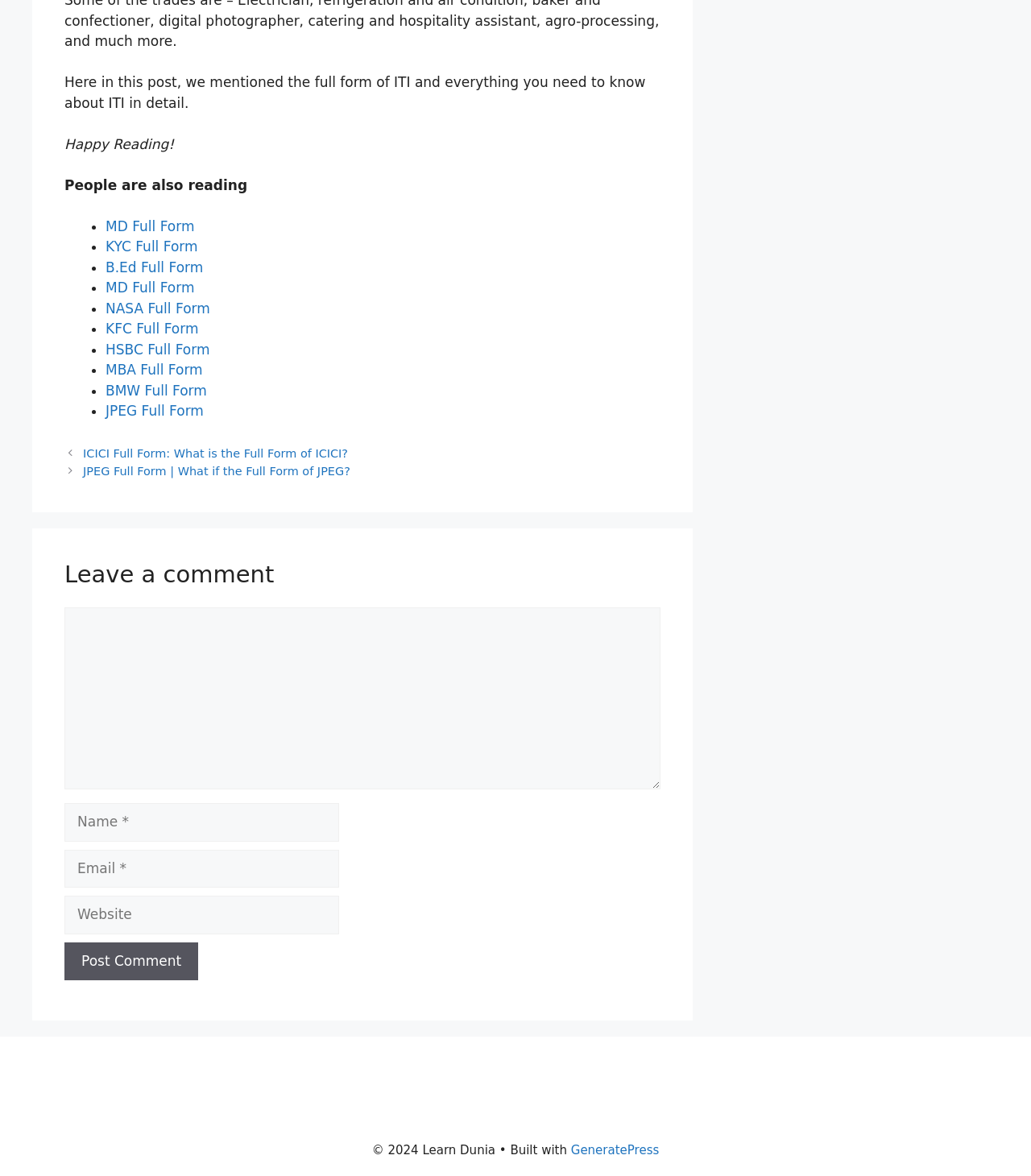What is the copyright year of the website?
From the screenshot, provide a brief answer in one word or phrase.

2024